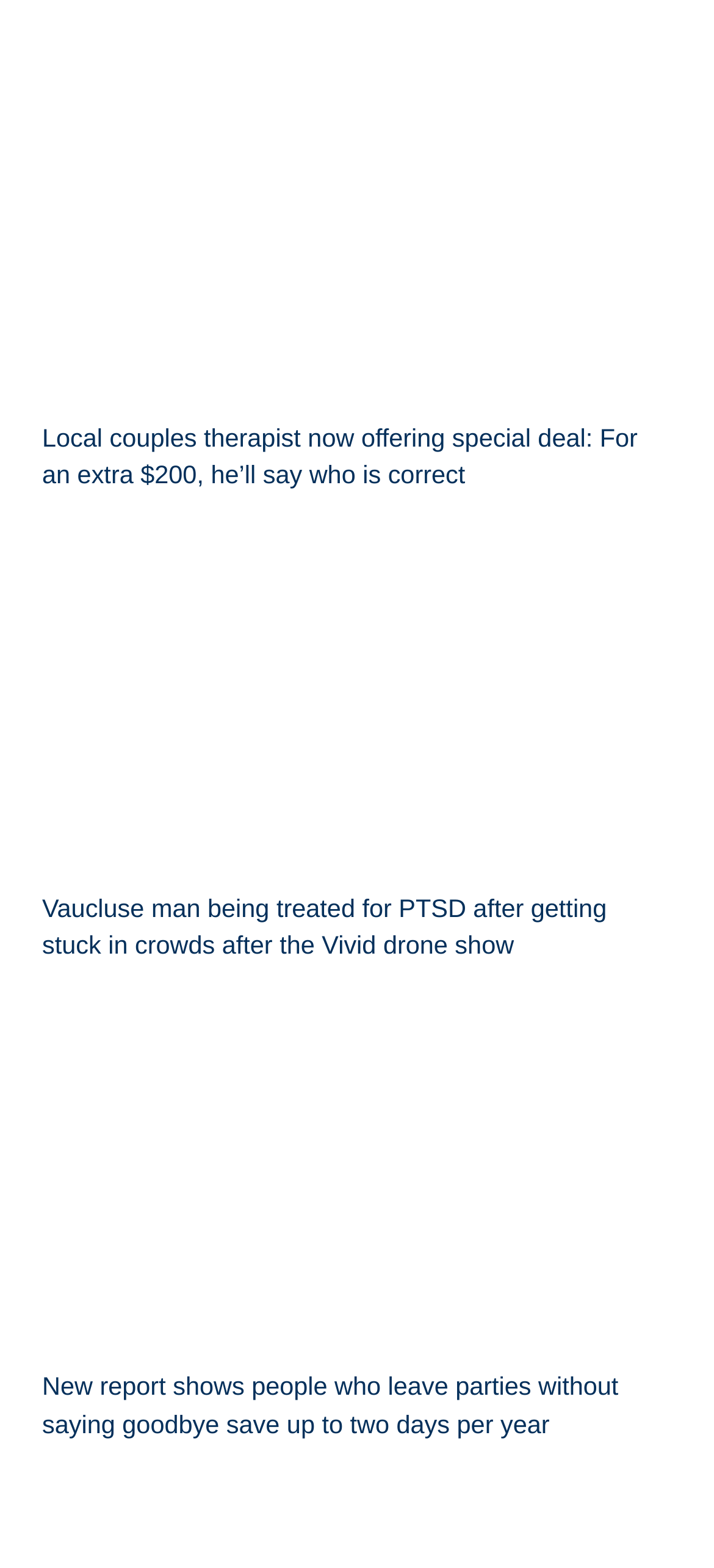Find the bounding box coordinates for the UI element whose description is: "alt="Benny1" title="Benny1"". The coordinates should be four float numbers between 0 and 1, in the format [left, top, right, bottom].

[0.051, 0.633, 0.949, 0.863]